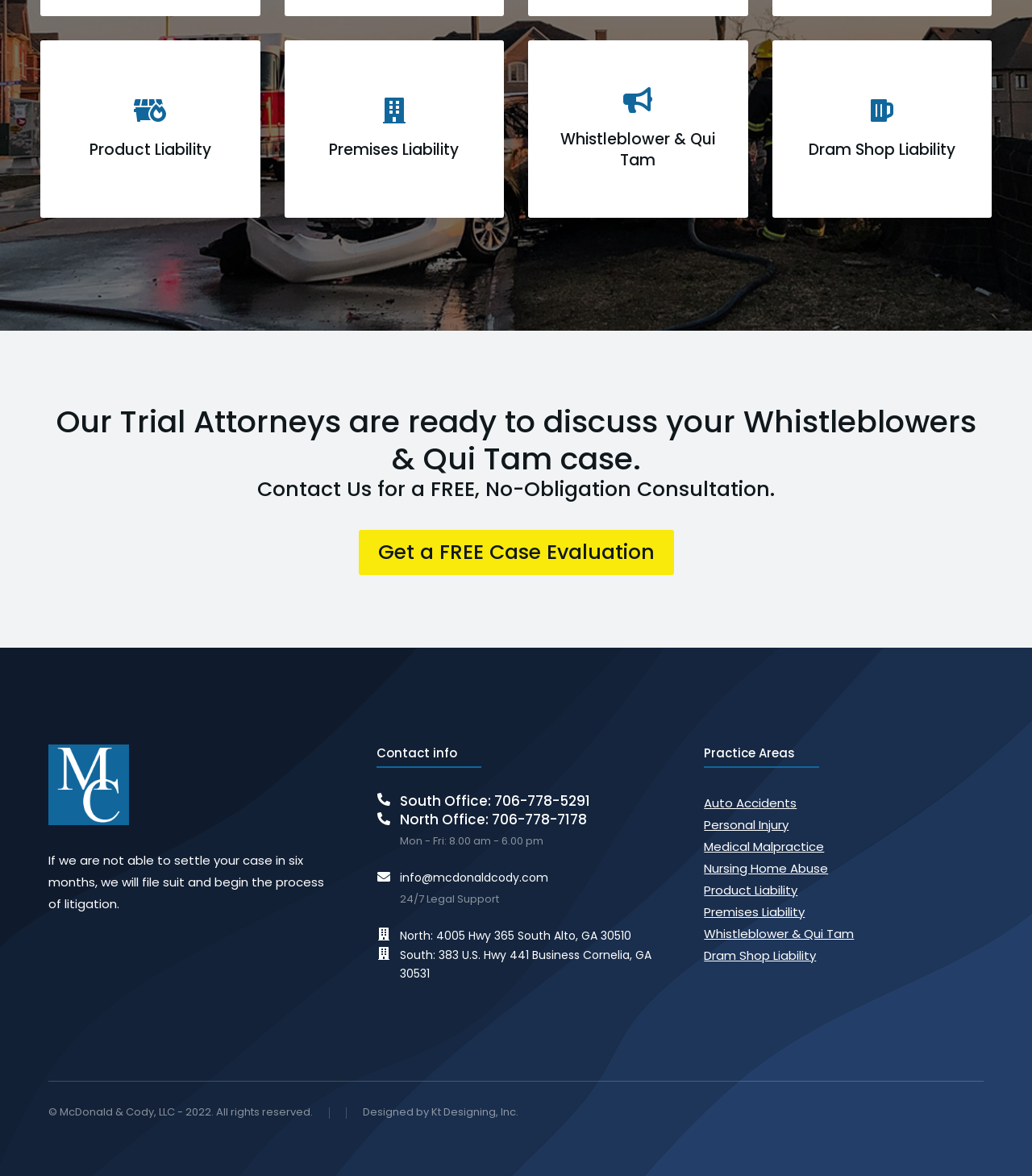What are the practice areas of the lawyers?
Answer with a single word or phrase by referring to the visual content.

Auto Accidents, Personal Injury, etc.